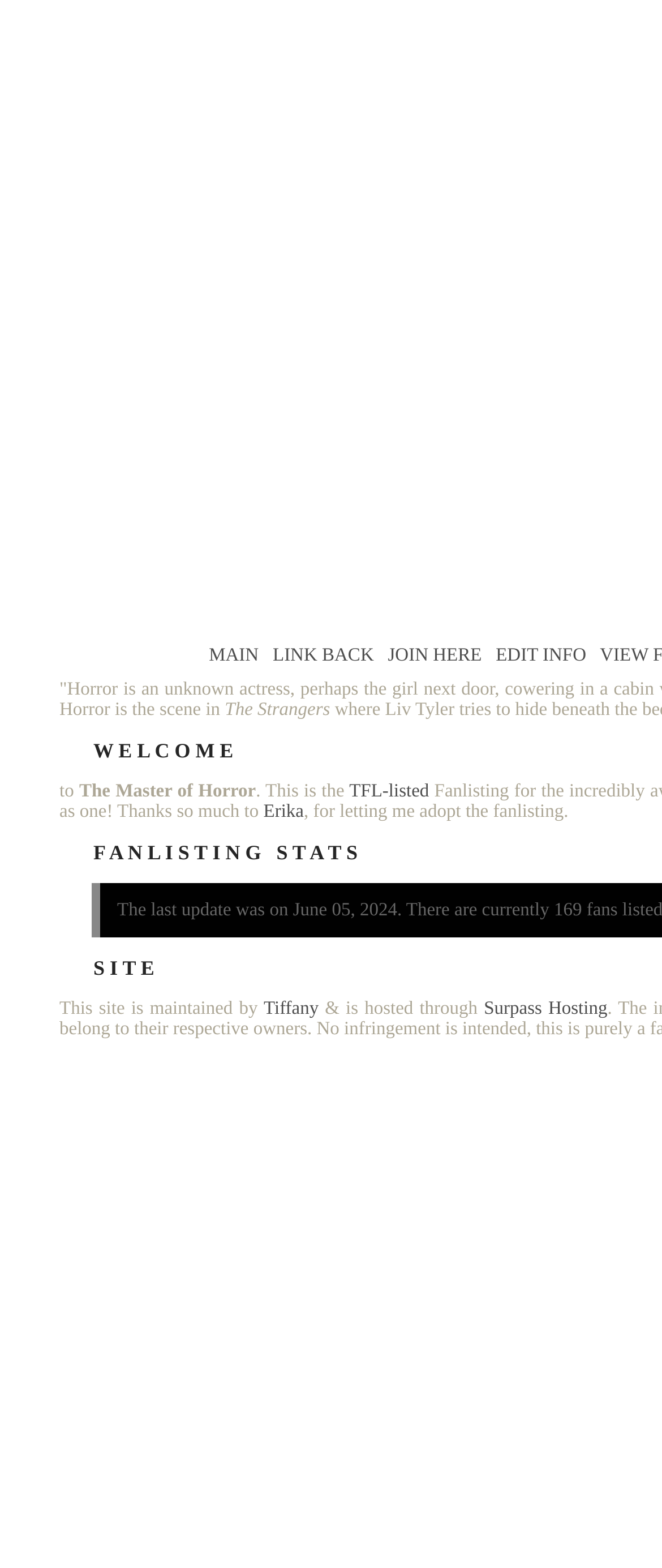Identify the coordinates of the bounding box for the element described below: "MAIN". Return the coordinates as four float numbers between 0 and 1: [left, top, right, bottom].

[0.316, 0.412, 0.391, 0.425]